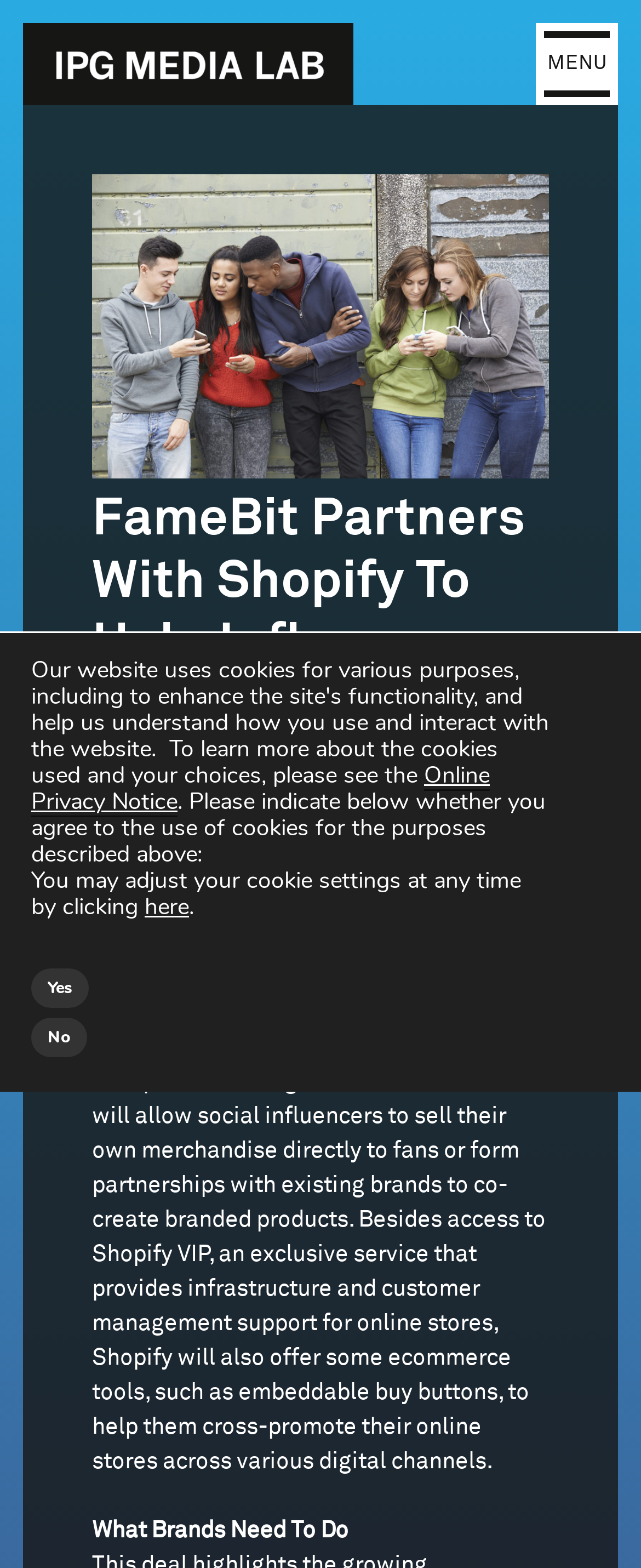Please locate the bounding box coordinates of the region I need to click to follow this instruction: "Read the article about 'FameBit' partnership".

[0.644, 0.595, 0.782, 0.609]